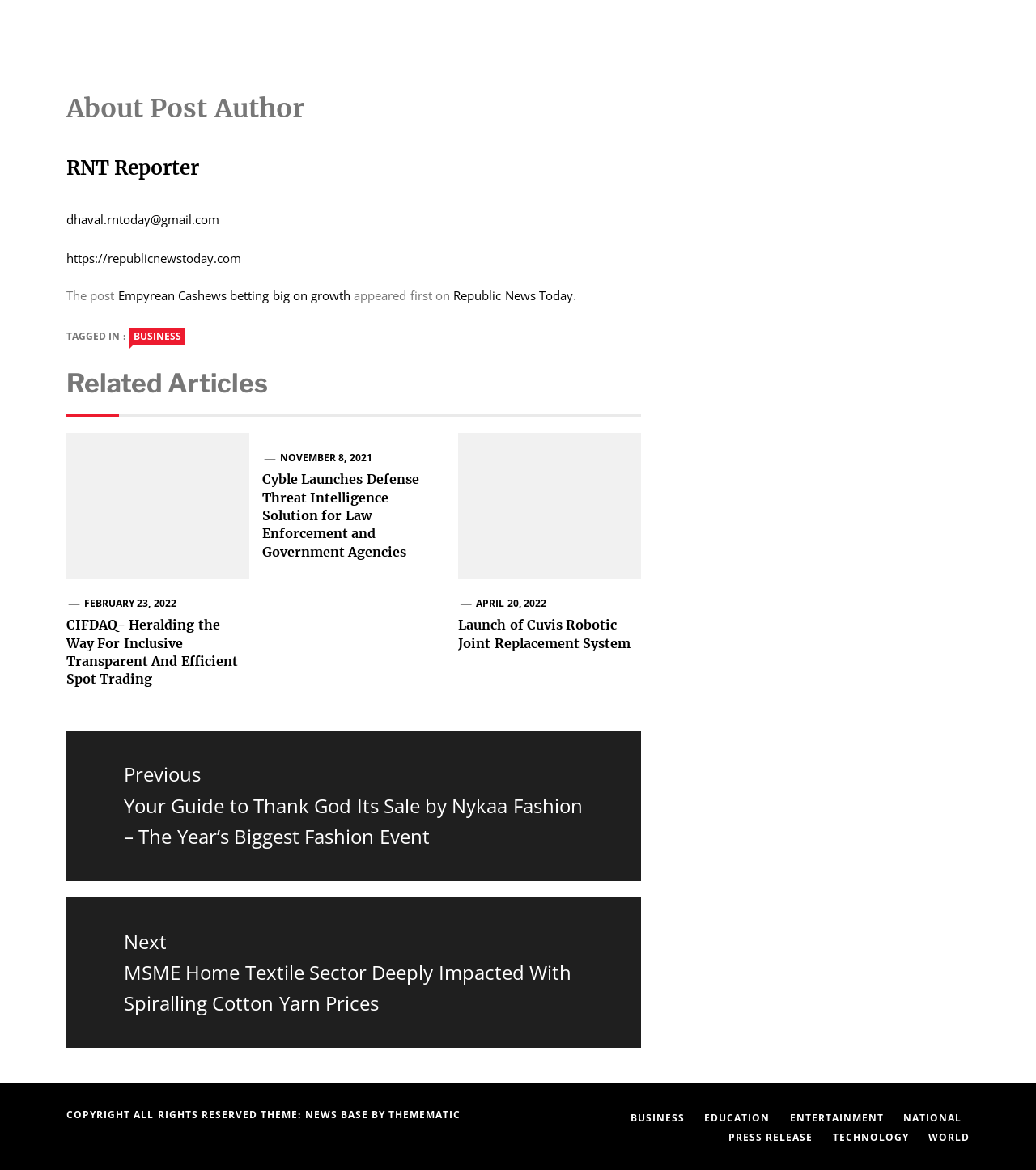What are the categories of news available on this website?
Please give a detailed and elaborate answer to the question based on the image.

The categories of news available on this website are listed at the bottom of the webpage, where it says 'COPYRIGHT ALL RIGHTS RESERVED THEME:' followed by a list of links to different categories.